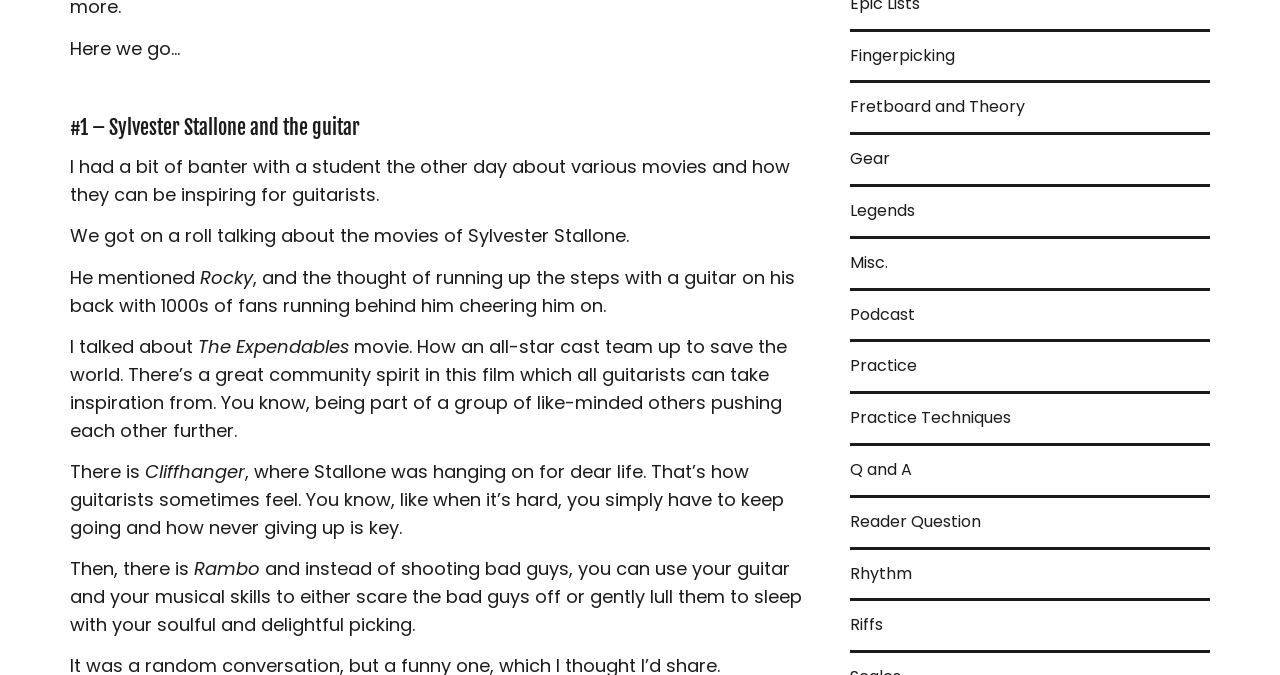Please identify the bounding box coordinates of the element's region that I should click in order to complete the following instruction: "Click on the 'Practice' link". The bounding box coordinates consist of four float numbers between 0 and 1, i.e., [left, top, right, bottom].

[0.664, 0.507, 0.716, 0.58]